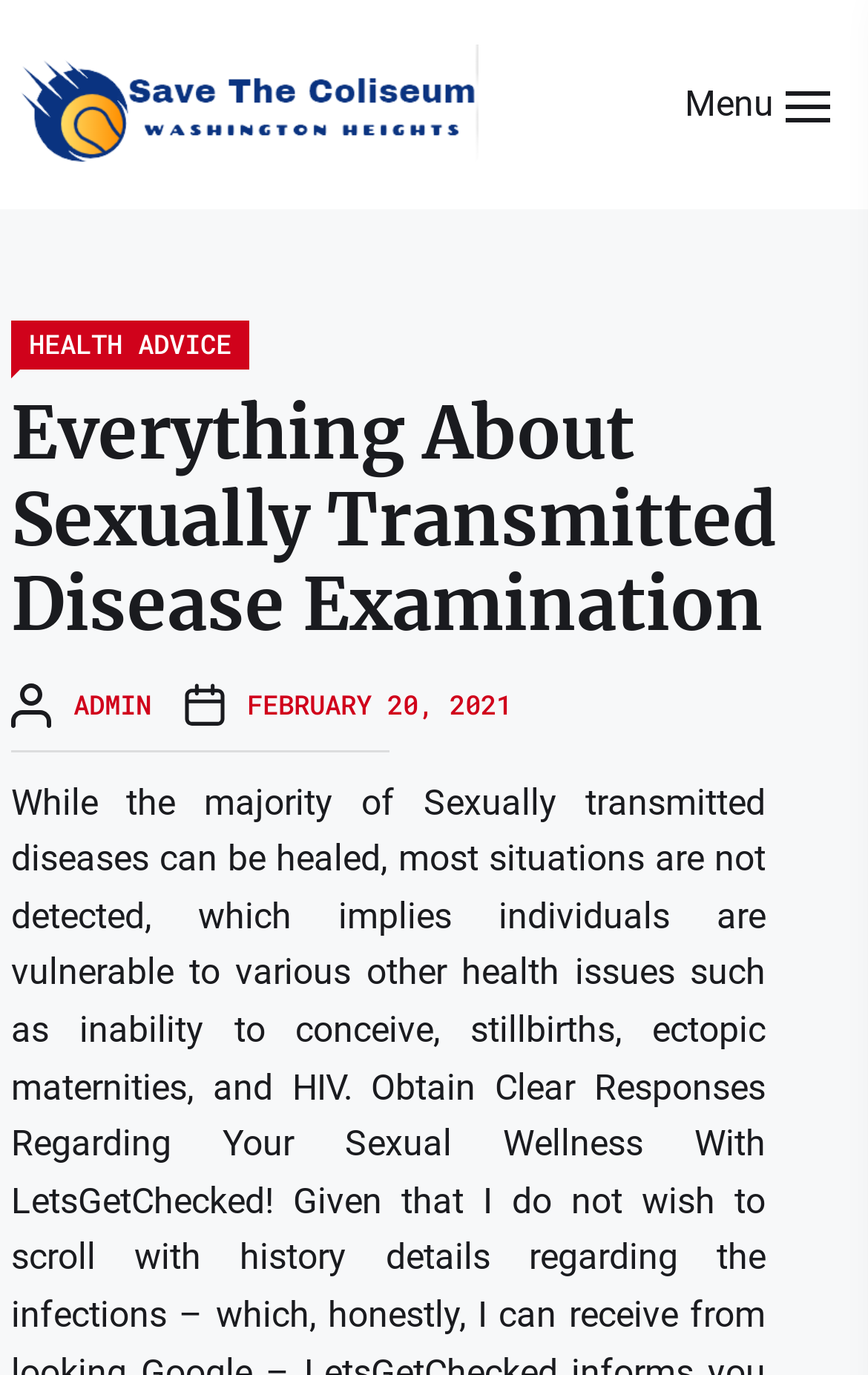Observe the image and answer the following question in detail: What is the name of the website?

The name of the website can be found in the top-left corner of the webpage, where it says 'Save The Coliseum' in a link format.